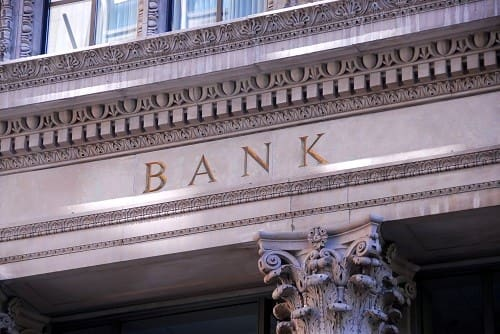Provide a brief response using a word or short phrase to this question:
What style is the building's architecture?

Ornate